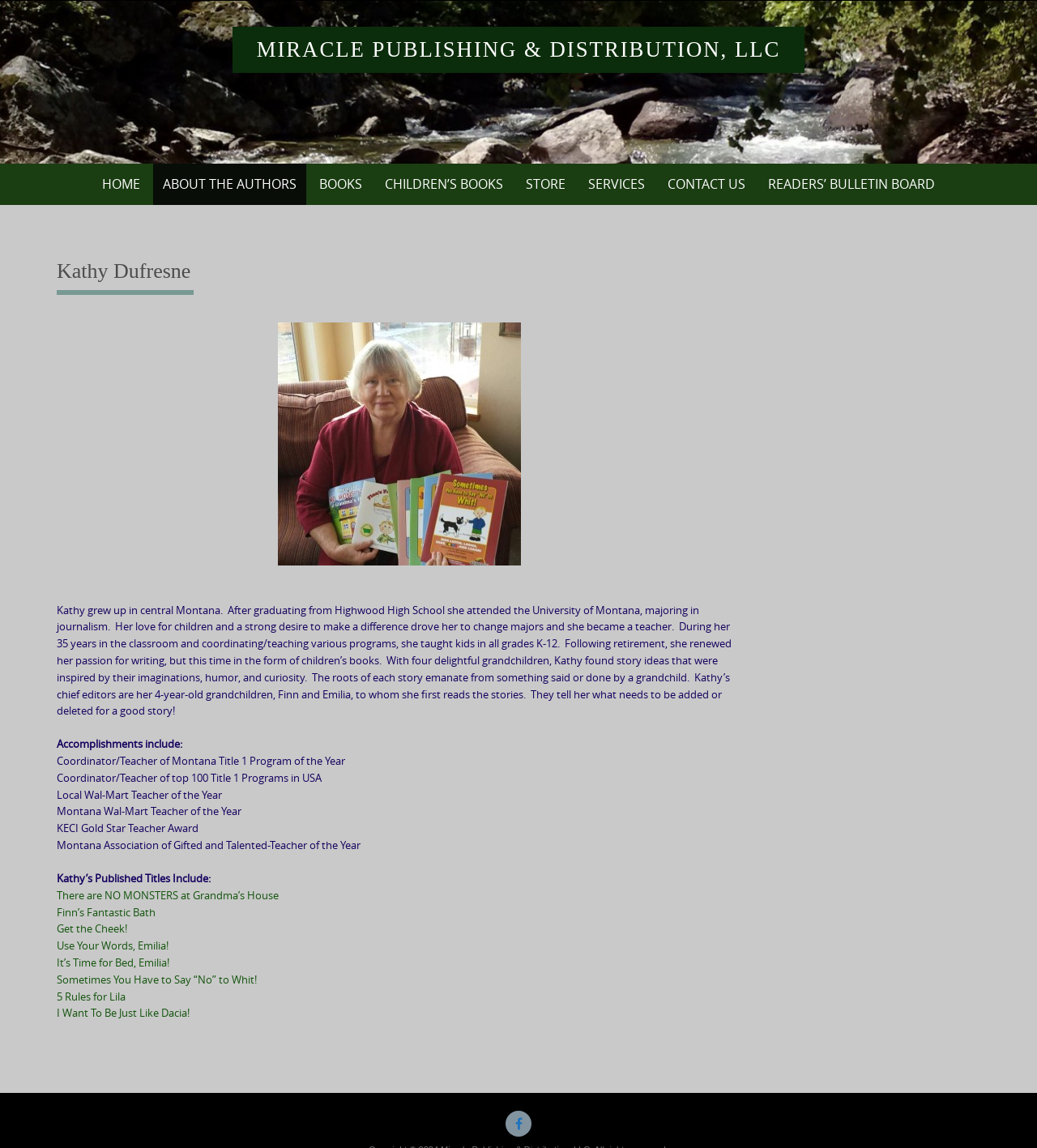Locate the bounding box coordinates of the element's region that should be clicked to carry out the following instruction: "Click on the HOME link". The coordinates need to be four float numbers between 0 and 1, i.e., [left, top, right, bottom].

[0.089, 0.142, 0.145, 0.178]